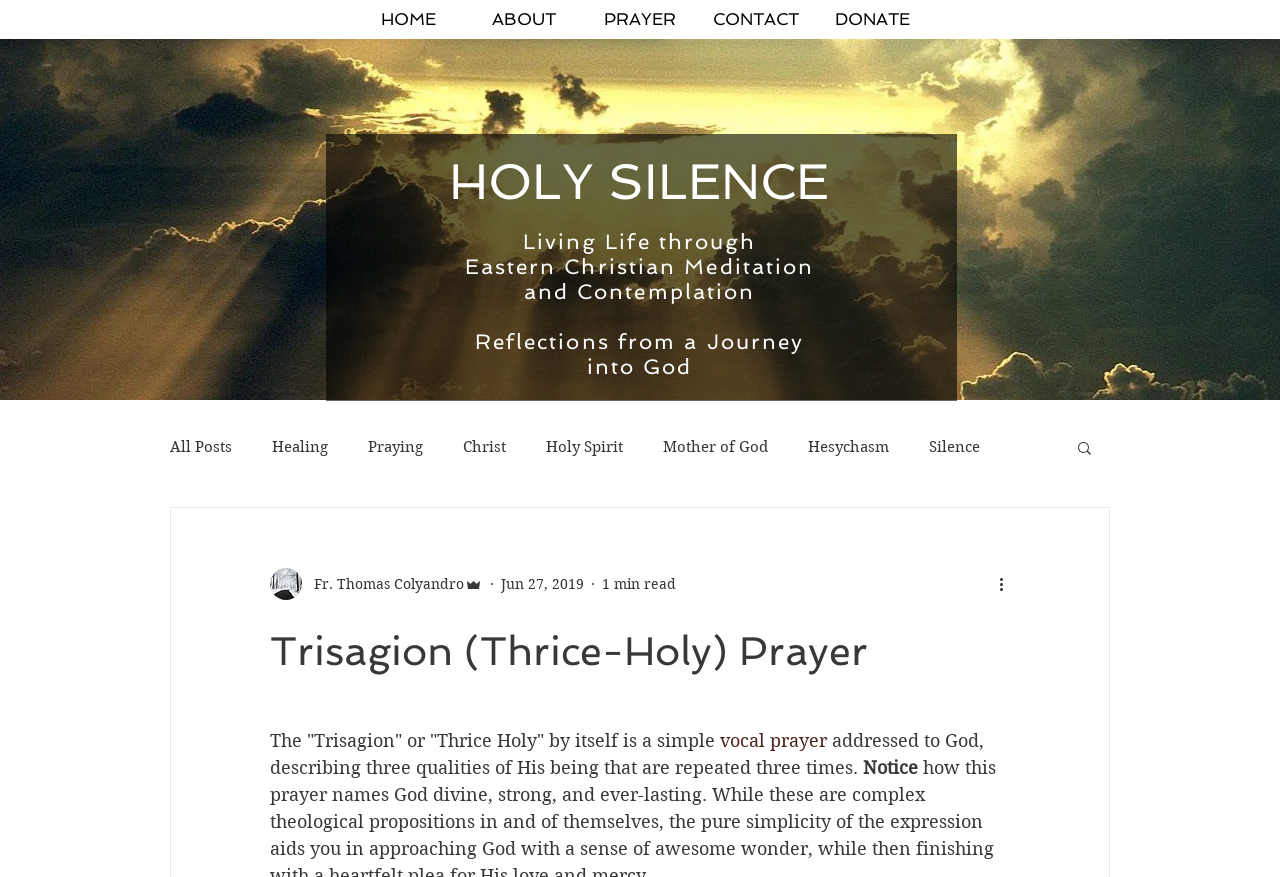Please determine the bounding box coordinates of the clickable area required to carry out the following instruction: "View the 'INSIGHTS' section". The coordinates must be four float numbers between 0 and 1, represented as [left, top, right, bottom].

None